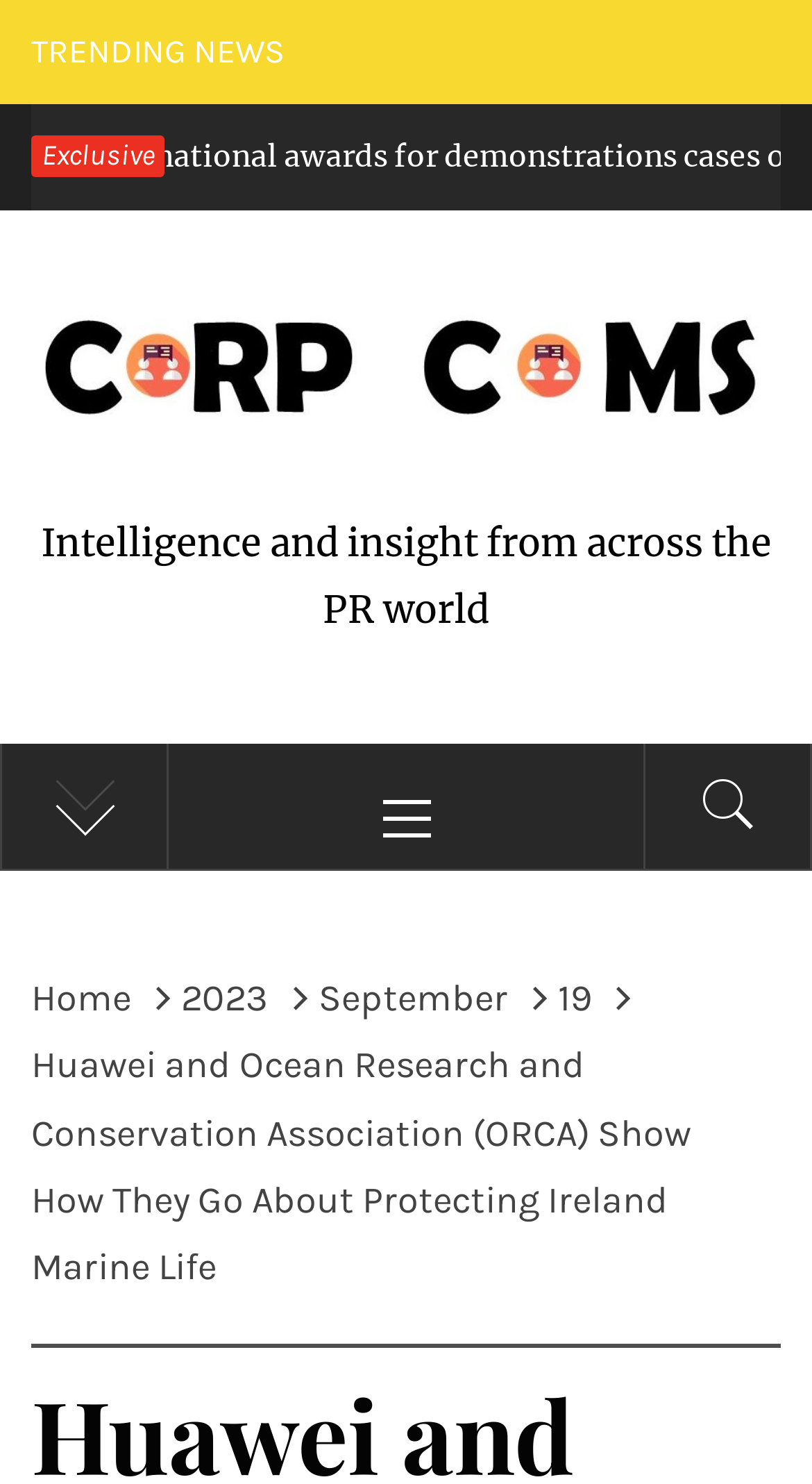Locate the bounding box coordinates of the clickable region to complete the following instruction: "Explore primary menu."

[0.208, 0.501, 0.792, 0.585]